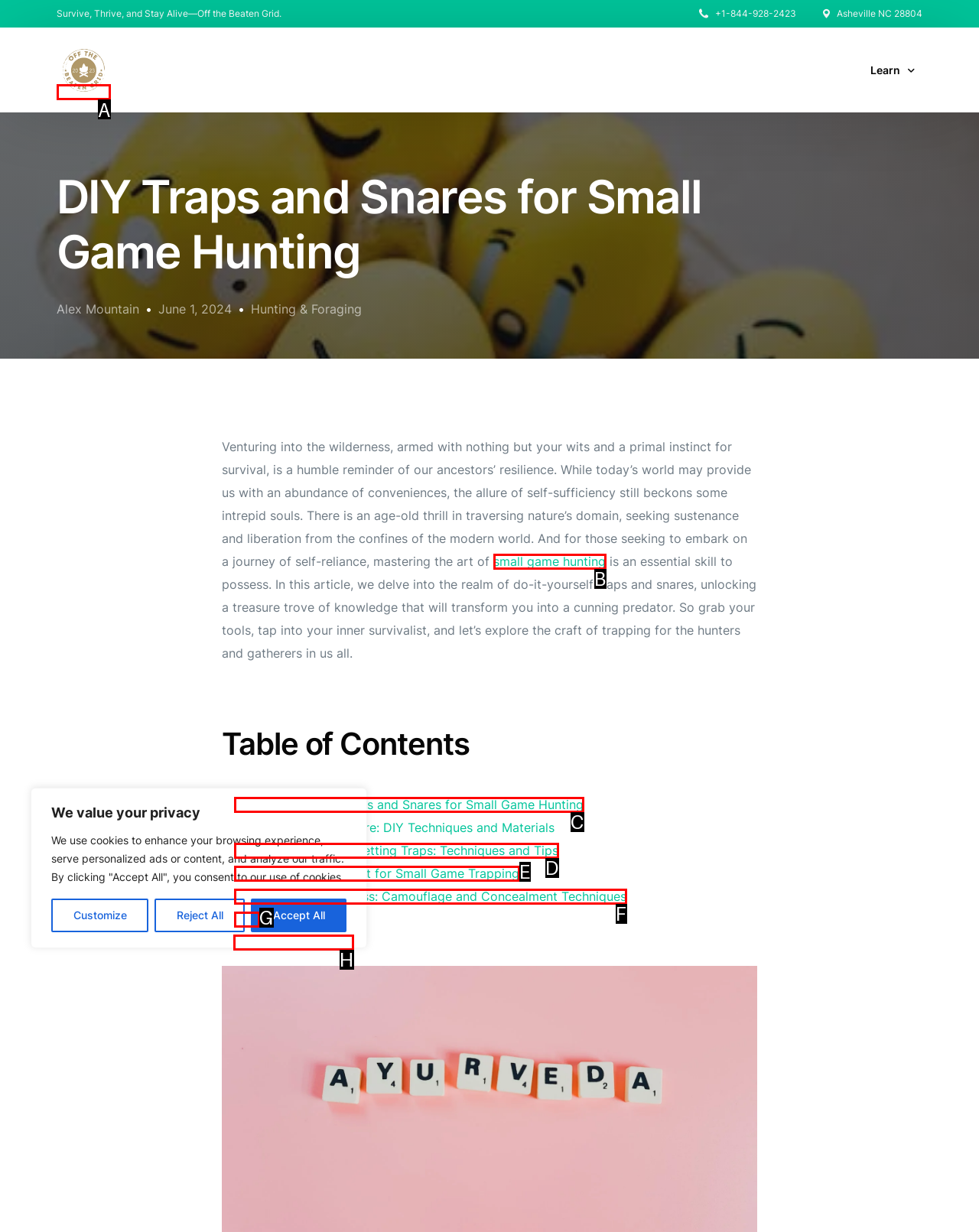Identify the appropriate choice to fulfill this task: Check the 'Concluding Remarks'
Respond with the letter corresponding to the correct option.

H